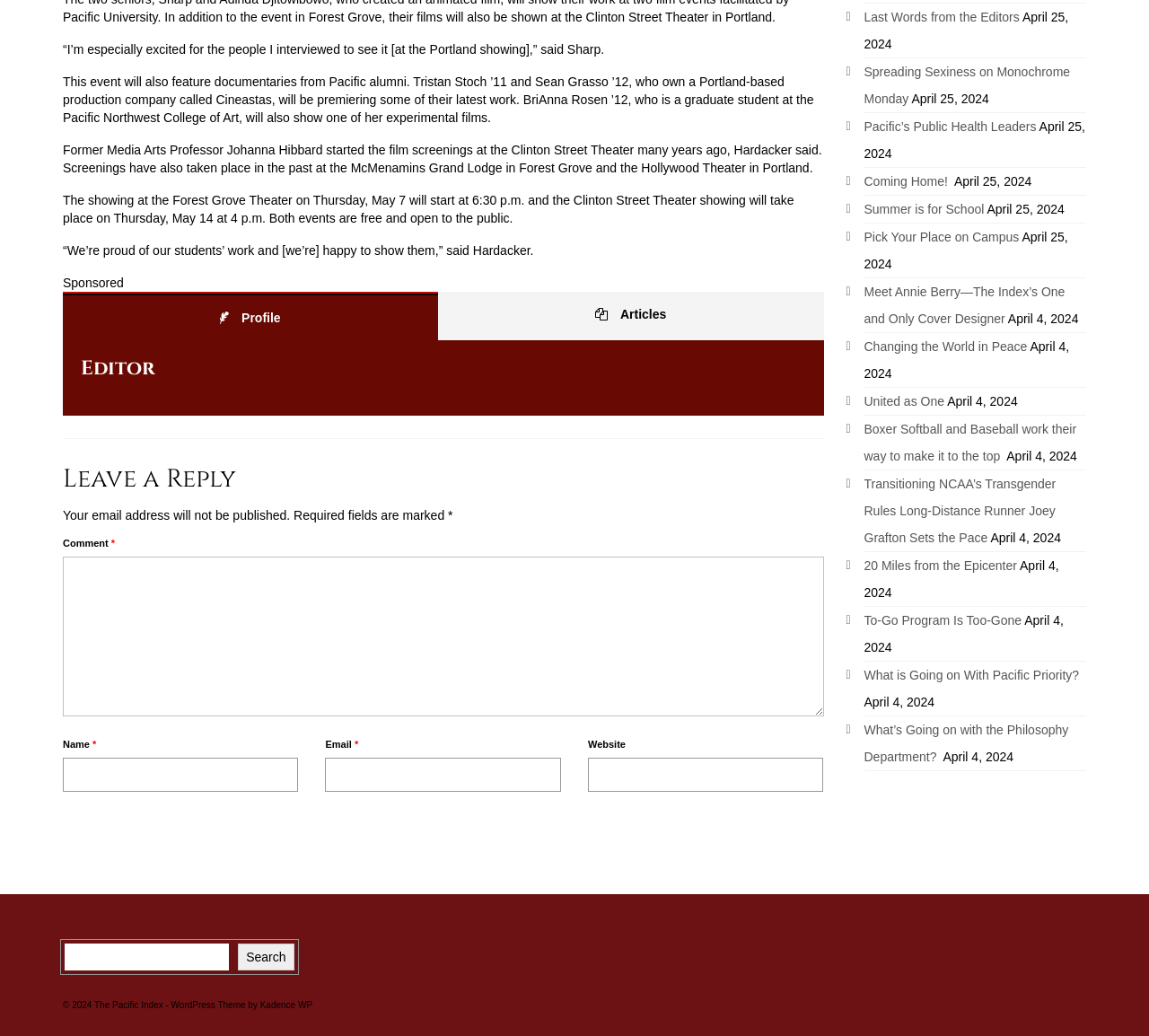Please determine the bounding box coordinates for the UI element described as: "Kadence WP".

[0.226, 0.965, 0.272, 0.975]